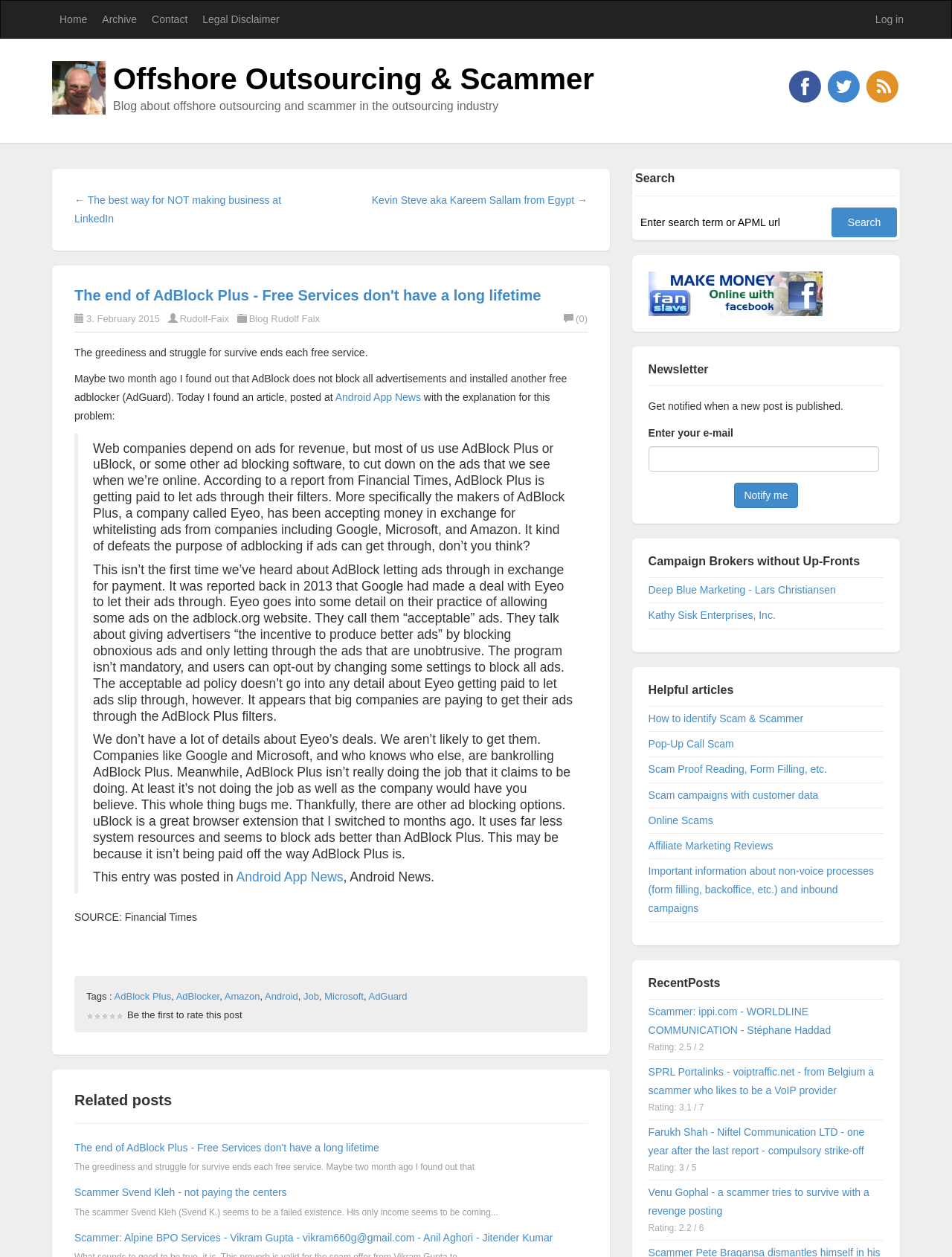Give an extensive and precise description of the webpage.

This webpage is a blog about offshore outsourcing and scammers in the outsourcing industry. At the top, there is a header section with links to "Home", "Archive", "Contact", "Legal Disclaimer", and "Log in". Below the header, there is a logo image and a heading that reads "Offshore Outsourcing & Scammer". 

The main content of the webpage is an article titled "The end of AdBlock Plus - Free Services don't have a long lifetime". The article discusses how AdBlock Plus, a popular ad blocker, has been accepting money from companies like Google, Microsoft, and Amazon to whitelist their ads. The article also mentions that the author has switched to using AdGuard, another ad blocker, which seems to block ads more effectively.

The article is divided into several sections, including a blockquote that quotes an article from Financial Times. There are also links to related articles, such as "The best way for NOT making business at LinkedIn" and "Scammer Svend Kleh - not paying the centers".

On the right side of the webpage, there are several sections, including a search bar, a newsletter subscription section, and a section with links to campaign brokers without up-fronts. There are also links to helpful articles, such as "How to identify Scam & Scammer" and "Pop-Up Call Scam".

At the bottom of the webpage, there is a footer section with links to tags, such as "AdBlock Plus", "AdBlocker", "Amazon", and "Microsoft". There are also links to rate the post and to navigate to related posts.